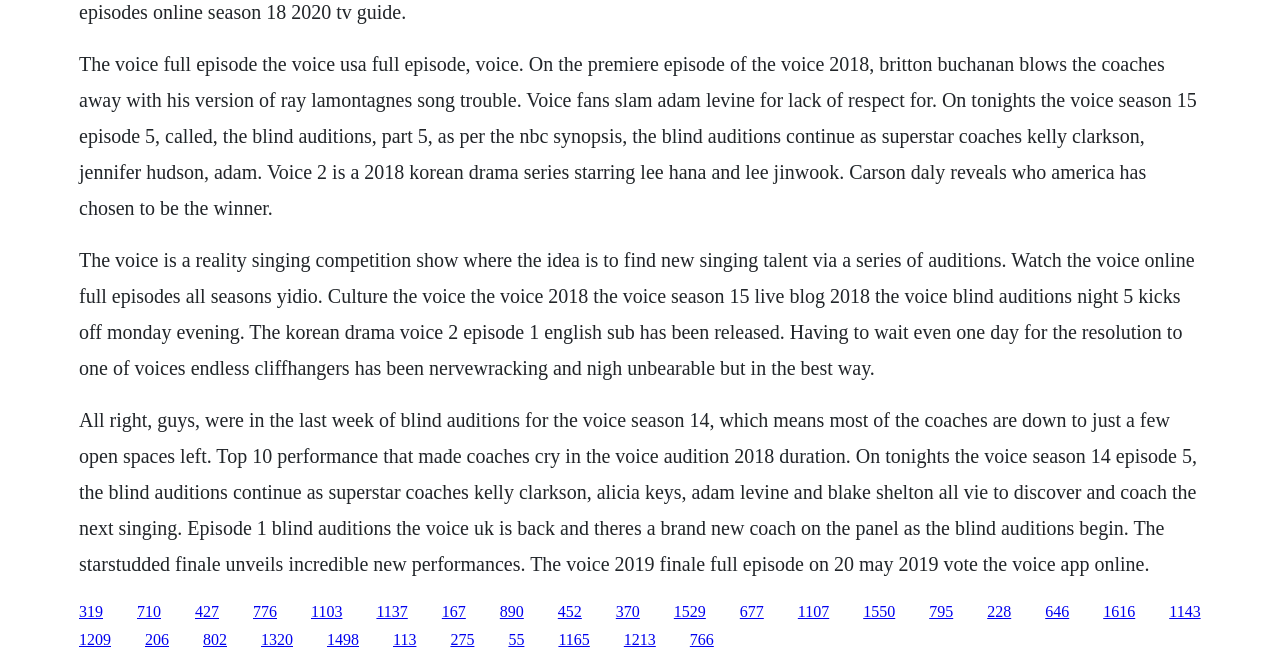Respond to the following question with a brief word or phrase:
What is the name of the reality singing competition show?

The Voice